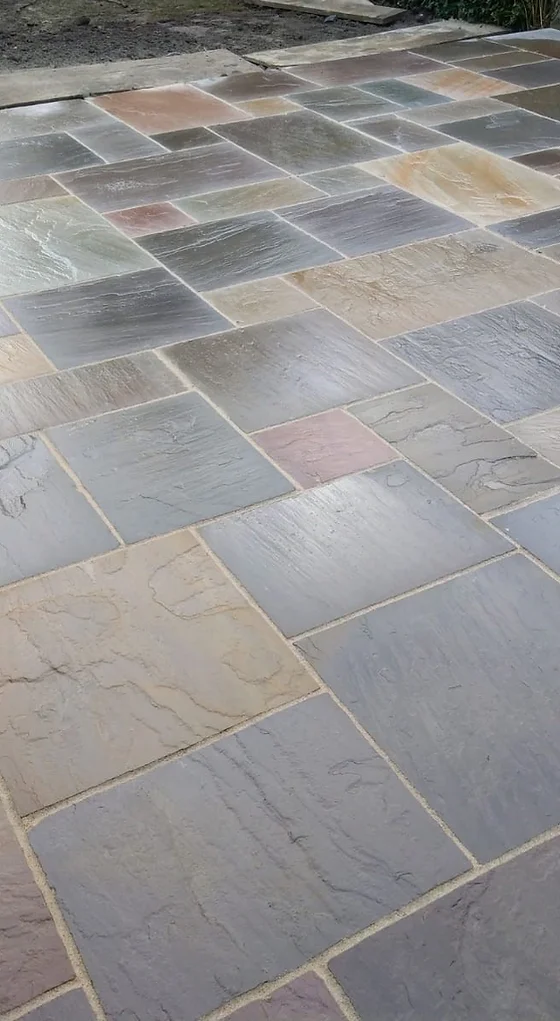What colors are present in the patio tiles?
Your answer should be a single word or phrase derived from the screenshot.

Gray, beige, and warm colors